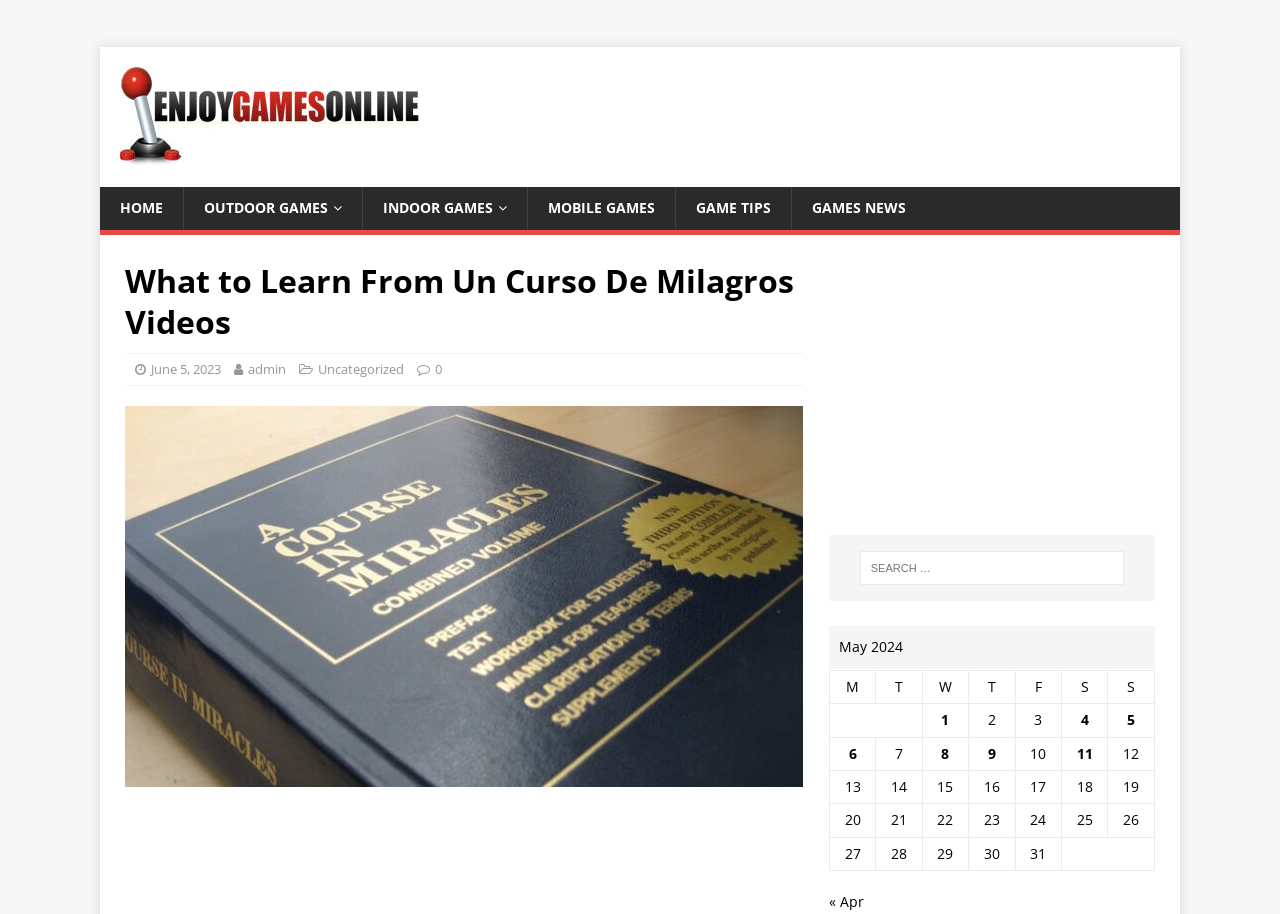Locate the bounding box coordinates of the clickable region to complete the following instruction: "Click on the 'HOME' link."

[0.078, 0.205, 0.143, 0.251]